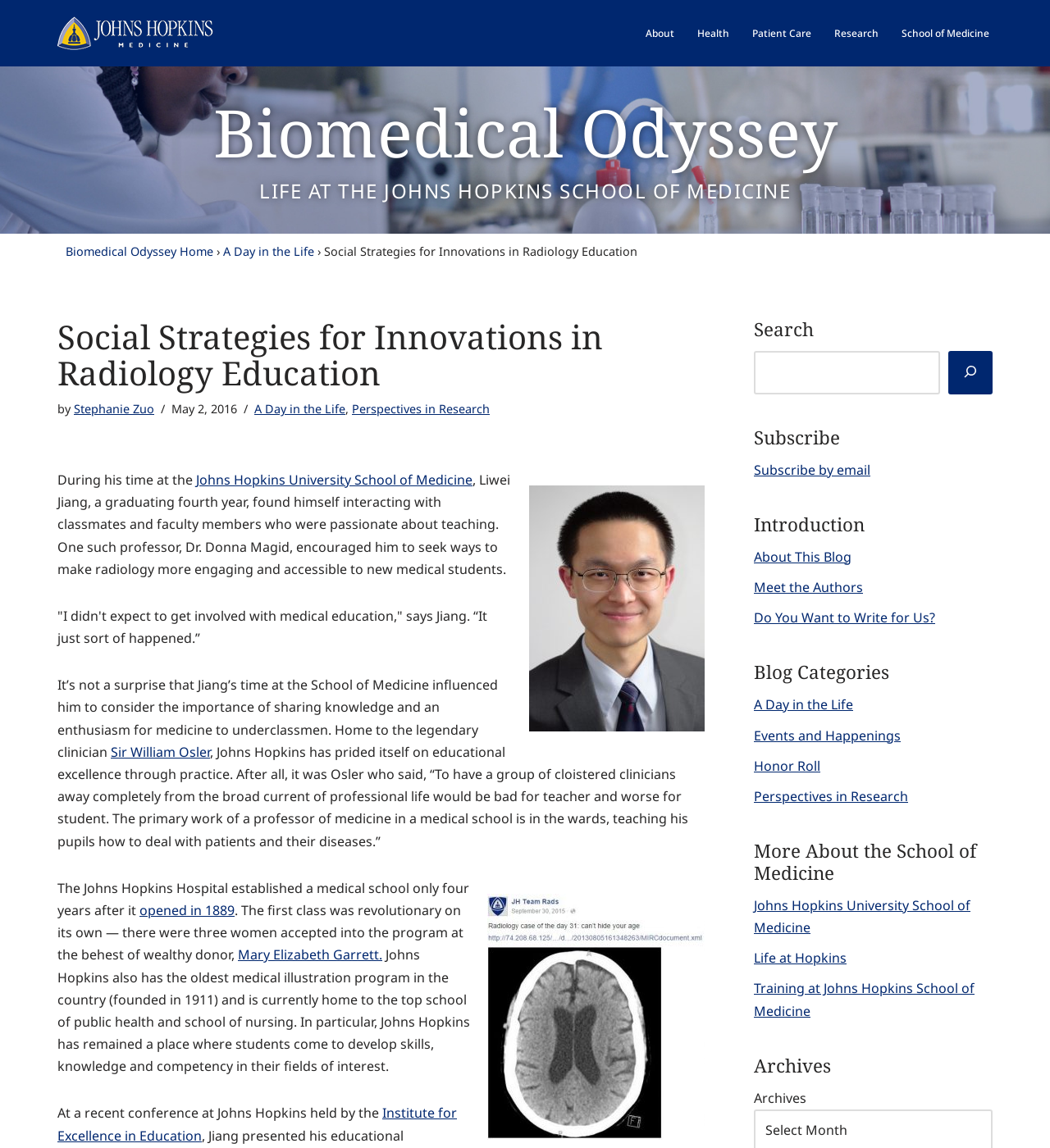Determine the bounding box for the UI element described here: "Perspectives in Research".

[0.335, 0.35, 0.466, 0.363]